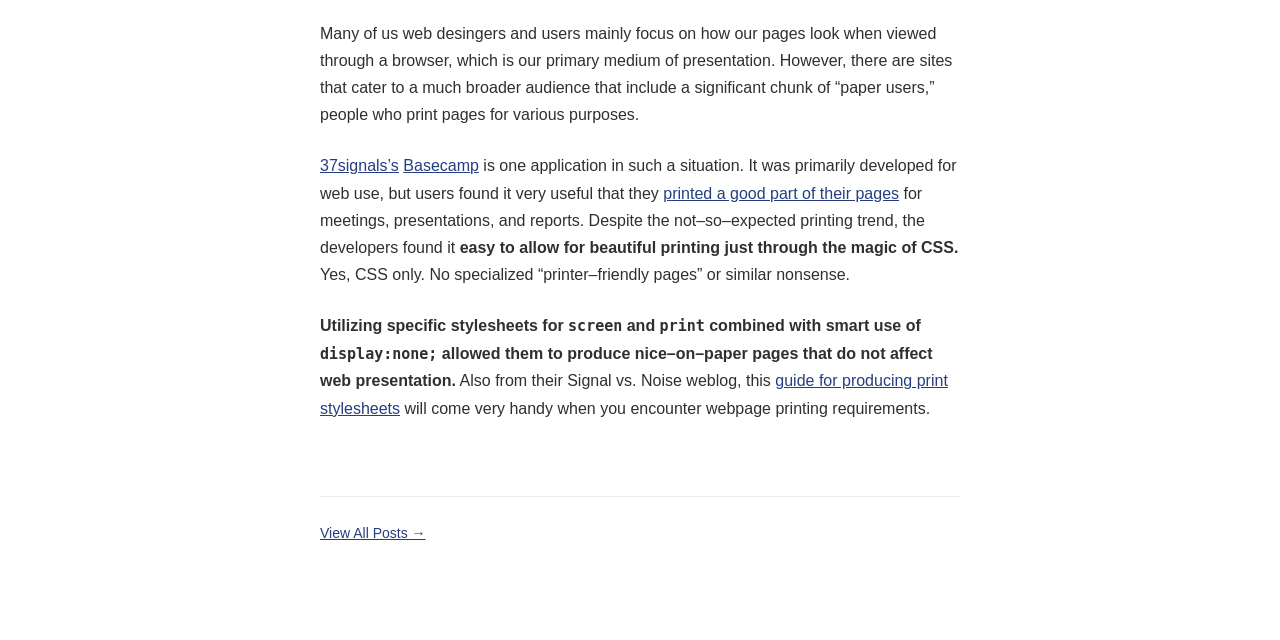Find the UI element described as: "Privacy Policy" and predict its bounding box coordinates. Ensure the coordinates are four float numbers between 0 and 1, [left, top, right, bottom].

None